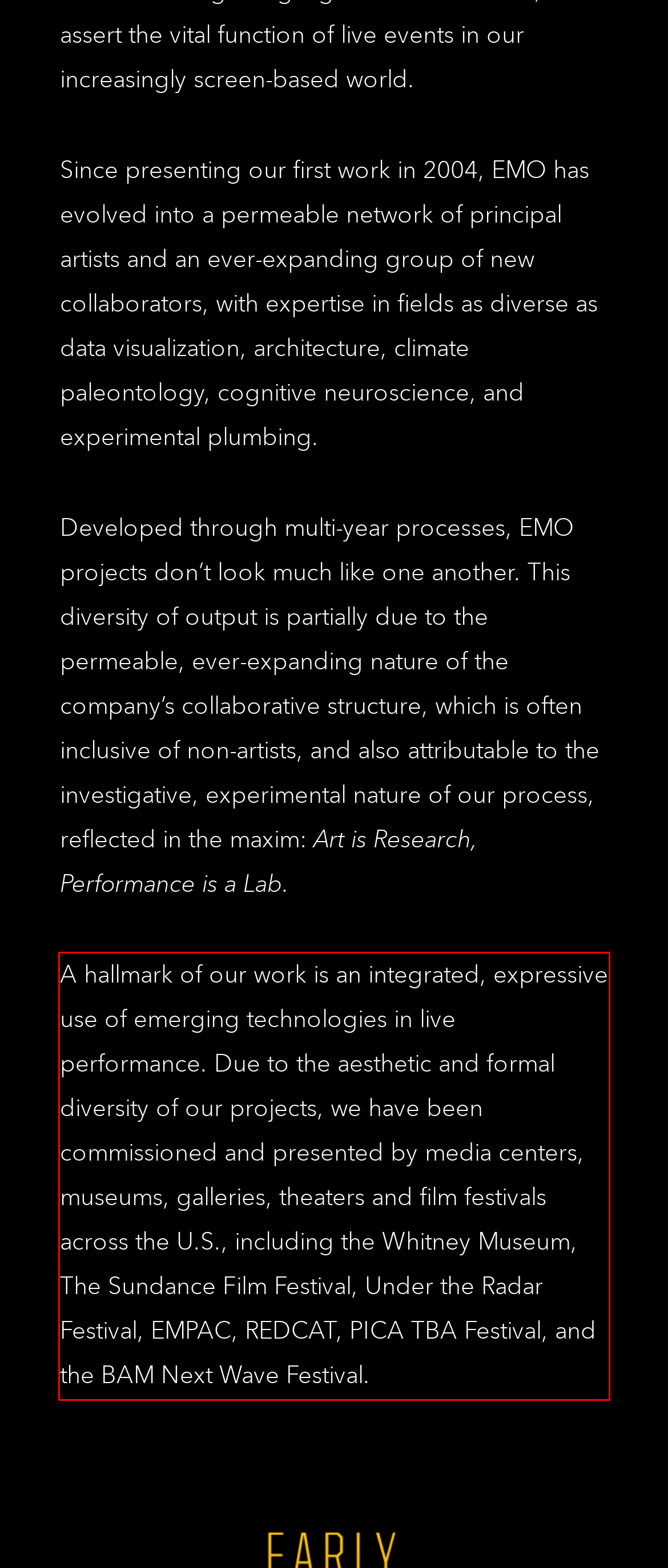From the provided screenshot, extract the text content that is enclosed within the red bounding box.

A hallmark of our work is an integrated, expressive use of emerging technologies in live performance. Due to the aesthetic and formal diversity of our projects, we have been commissioned and presented by media centers, museums, galleries, theaters and film festivals across the U.S., including the Whitney Museum, The Sundance Film Festival, Under the Radar Festival, EMPAC, REDCAT, PICA TBA Festival, and the BAM Next Wave Festival.